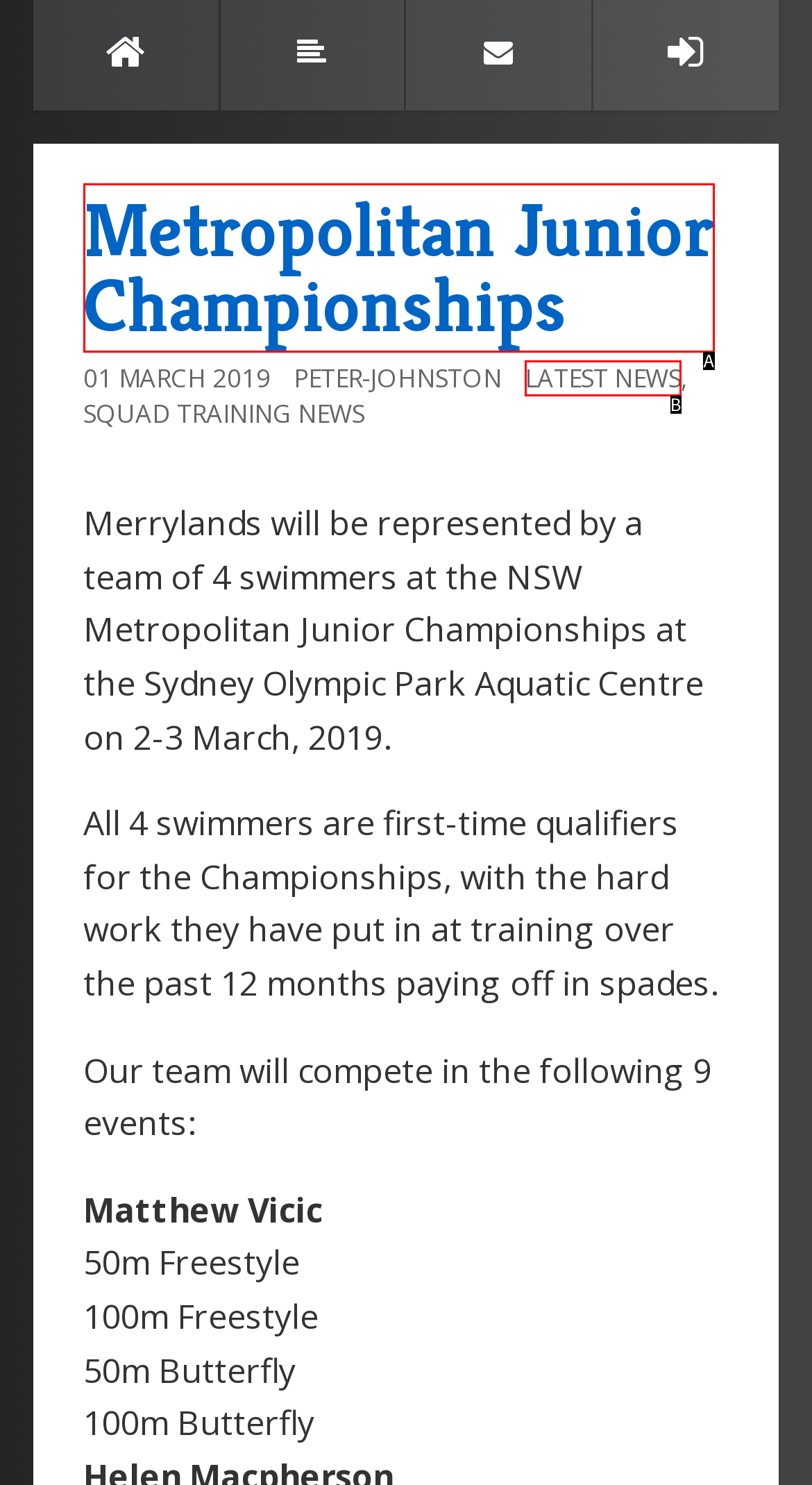Which option corresponds to the following element description: Metropolitan Junior Championships?
Please provide the letter of the correct choice.

A